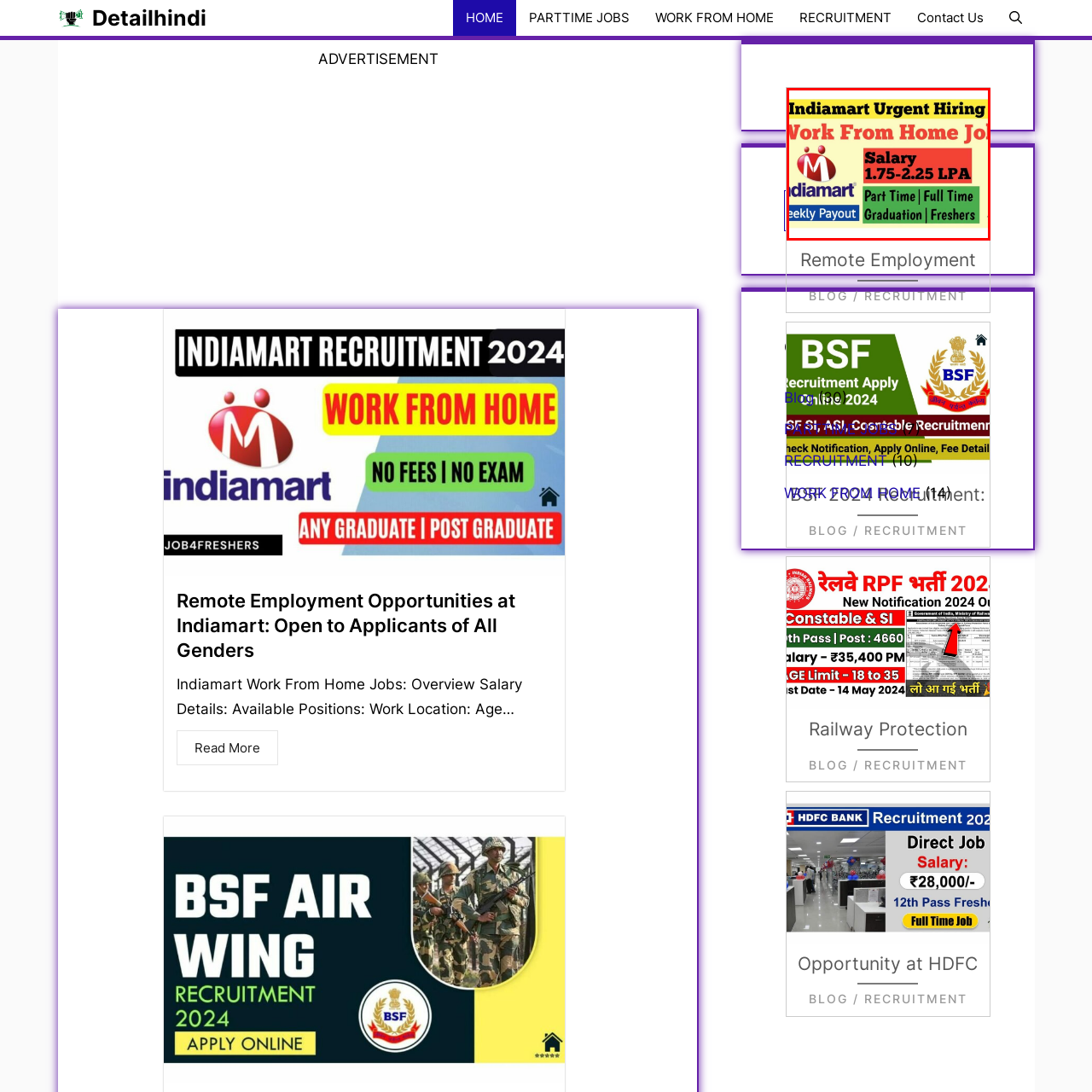Are fresh graduates eligible for these jobs?  
Please examine the image enclosed within the red bounding box and provide a thorough answer based on what you observe in the image.

The advertisement specifically mentions that the positions are open to fresh graduates, indicating that they are eligible to apply for these work-from-home jobs.